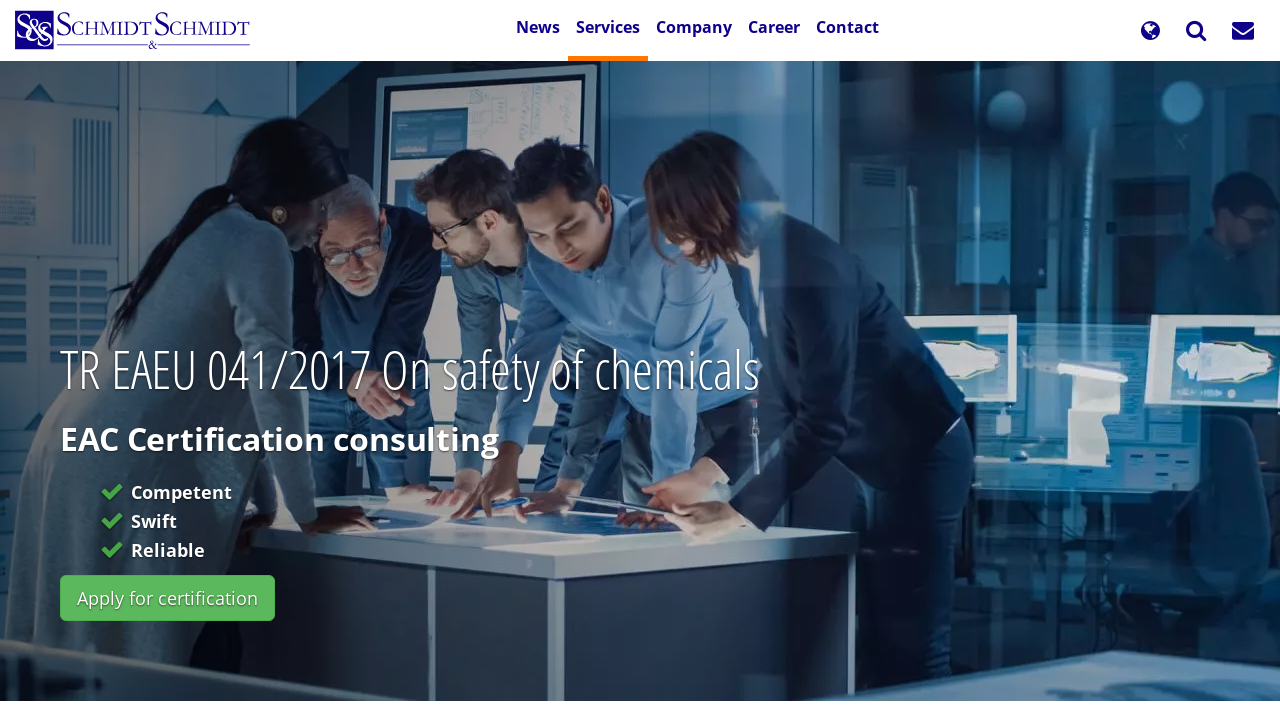Identify the bounding box coordinates of the clickable region necessary to fulfill the following instruction: "Search for something". The bounding box coordinates should be four float numbers between 0 and 1, i.e., [left, top, right, bottom].

[0.918, 0.019, 0.951, 0.066]